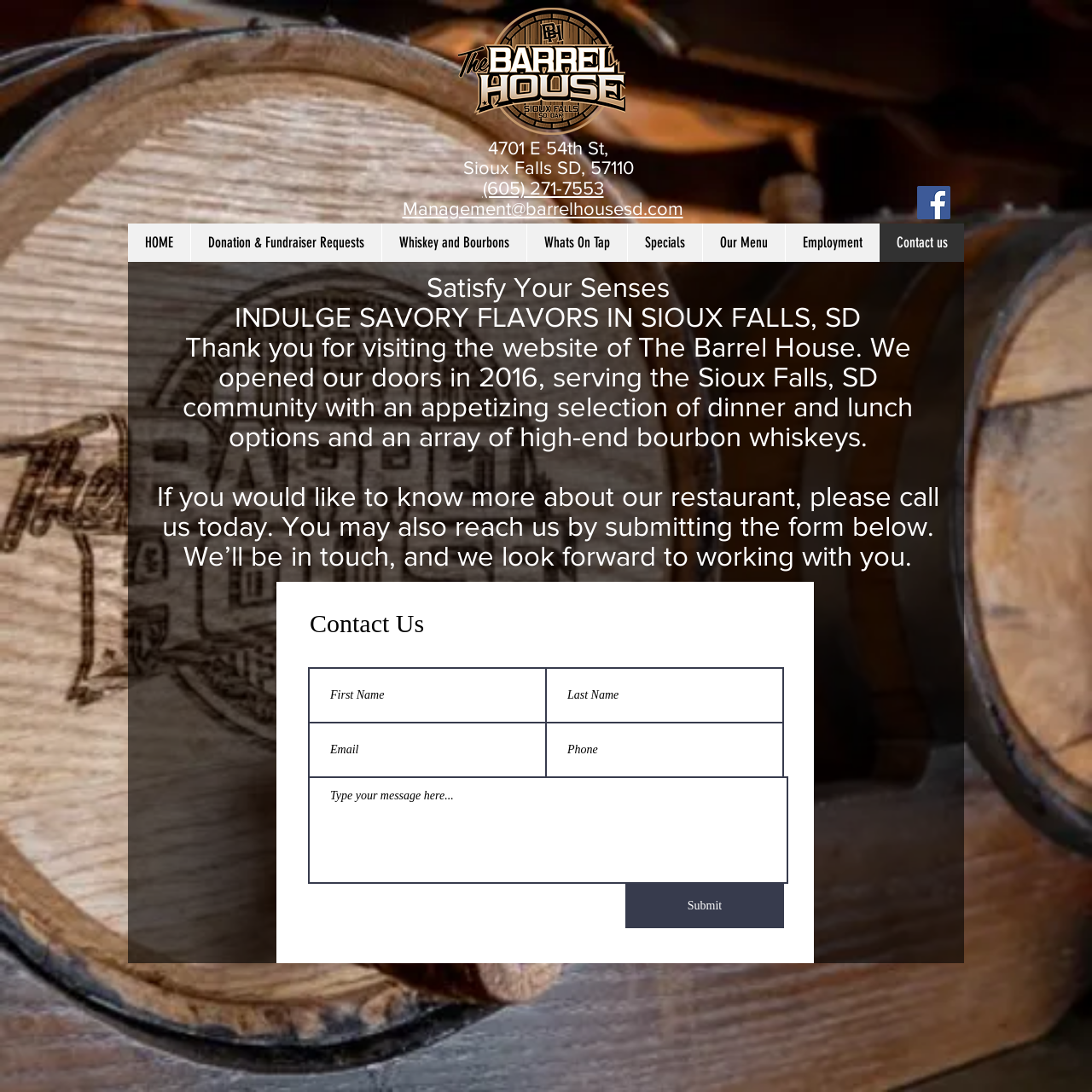Write a detailed summary of the webpage.

The webpage is about The Barrel House, a restaurant and whiskey bar in Sioux Falls, SD. At the top left corner, there is a logo of The Barrel House, which is an image of a barrel. Below the logo, there are three headings displaying the restaurant's address, phone number, and email address.

To the right of the logo, there is a social media link to Facebook, represented by an image of the Facebook icon. Below the social media link, there is a navigation menu with links to different sections of the website, including Home, Donation & Fundraiser Requests, Whiskey and Bourbons, Whats On Tap, Specials, Our Menu, Employment, and Contact us.

The main content of the webpage is divided into two sections. The first section has a heading "Satisfy Your Senses" and a subheading "INDULGE SAVORY FLAVORS IN SIOUX FALLS, SD". Below the headings, there is a paragraph of text describing the restaurant and its offerings. The second section has a heading "Contact Us" and a form with text boxes for users to input their first name, last name, email, and phone number. There is also a text box for users to enter a message, and a submit button at the bottom.

At the bottom of the webpage, there is a footer section with a copyright notice.